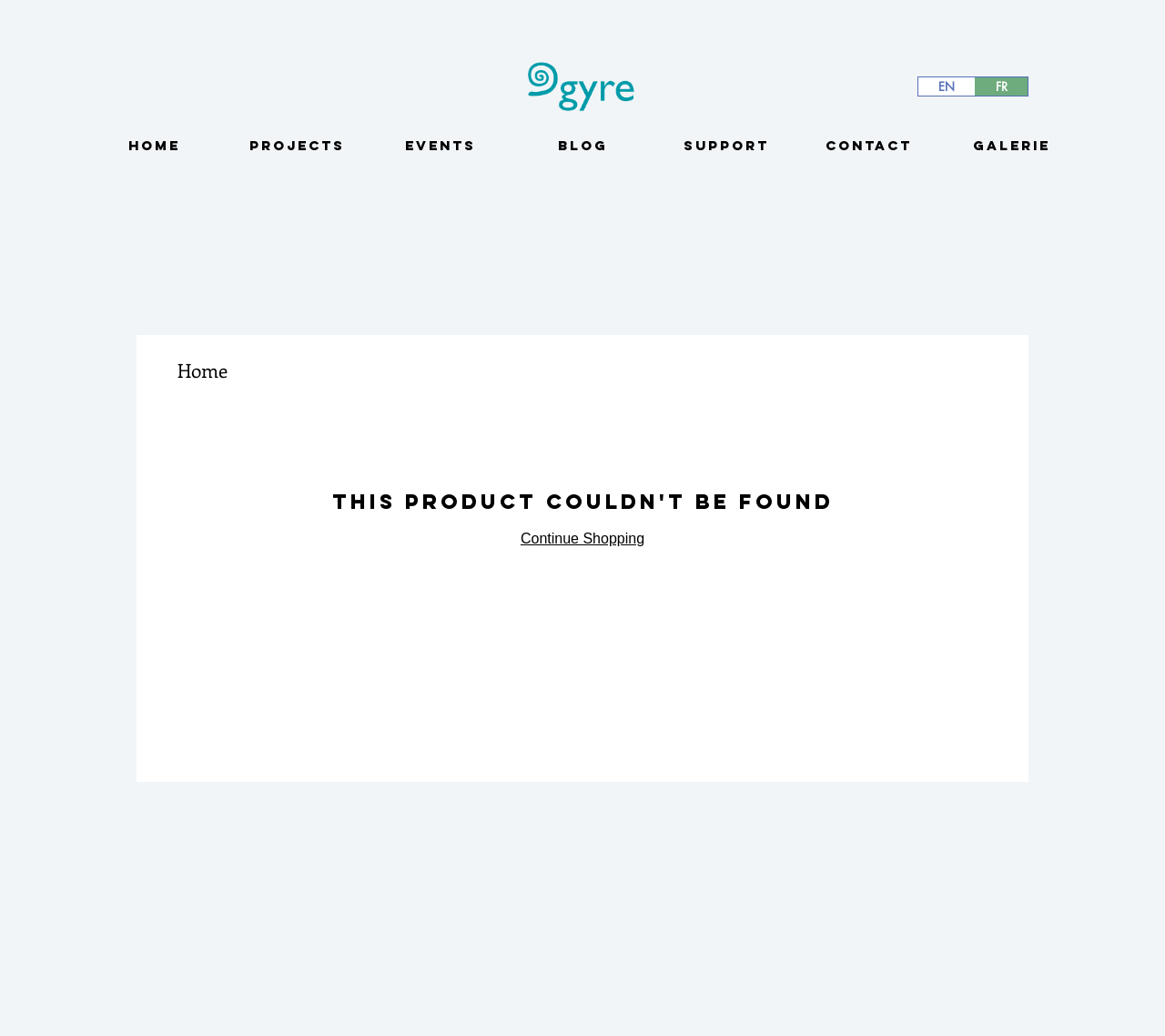Identify the bounding box coordinates for the UI element described by the following text: "EN". Provide the coordinates as four float numbers between 0 and 1, in the format [left, top, right, bottom].

[0.788, 0.075, 0.837, 0.092]